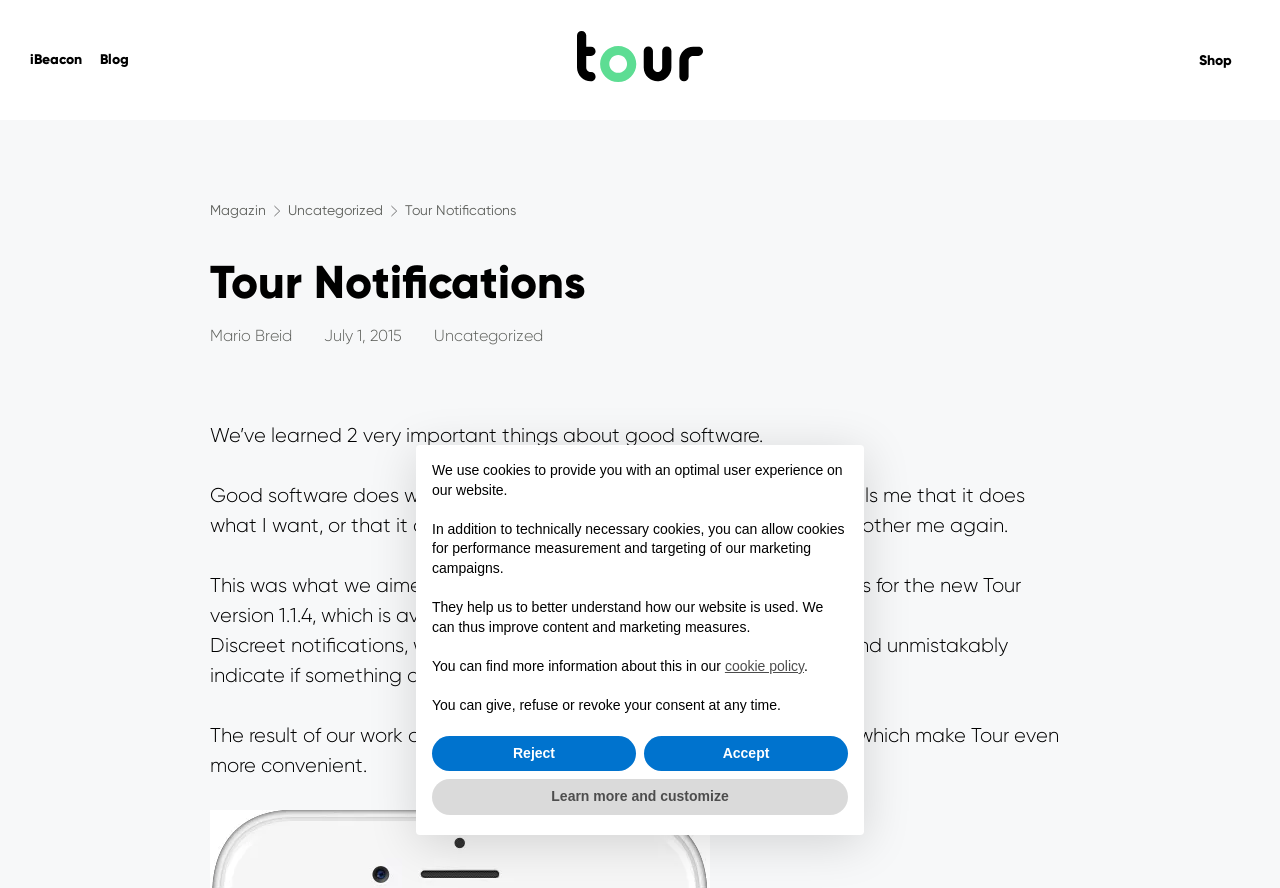Specify the bounding box coordinates of the area to click in order to follow the given instruction: "Click on the iBeacon link."

[0.023, 0.0, 0.064, 0.135]